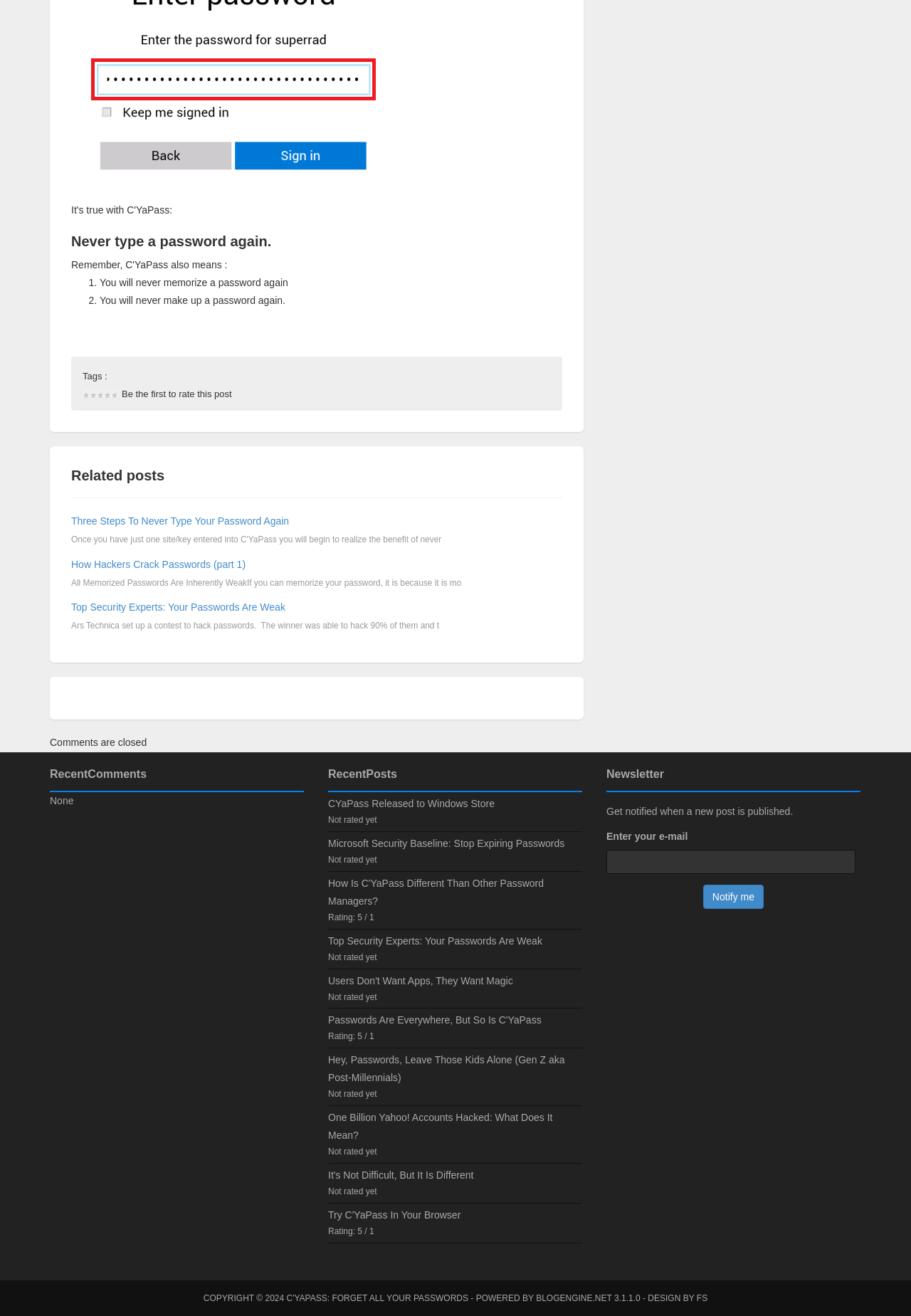What is the copyright year of the webpage?
Answer the question with a detailed and thorough explanation.

The copyright information at the bottom of the webpage indicates that the copyright year is 2024, as stated in the text 'COPYRIGHT © 2024'.